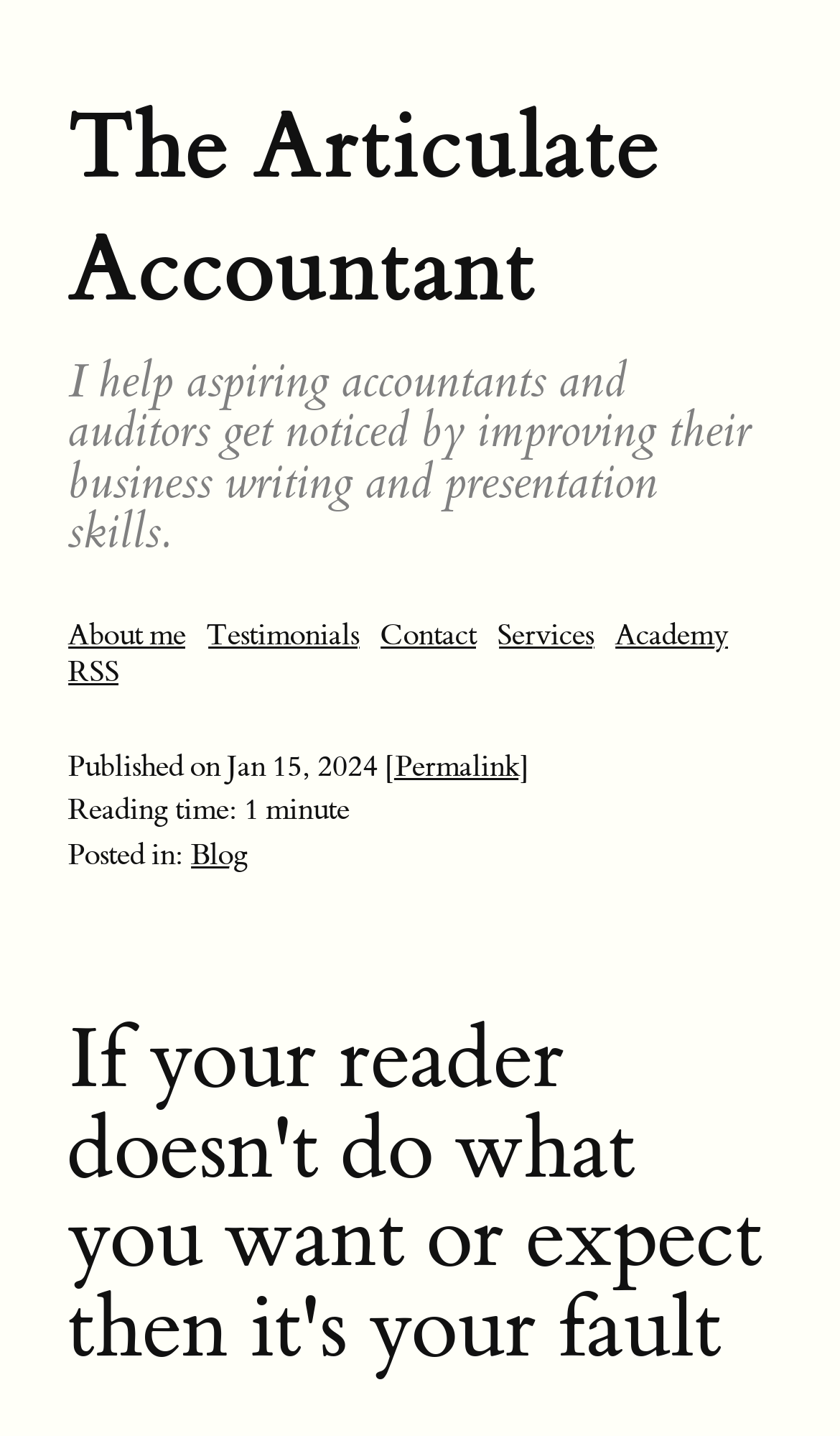What is the estimated reading time of the post?
Look at the image and answer the question using a single word or phrase.

1 minute